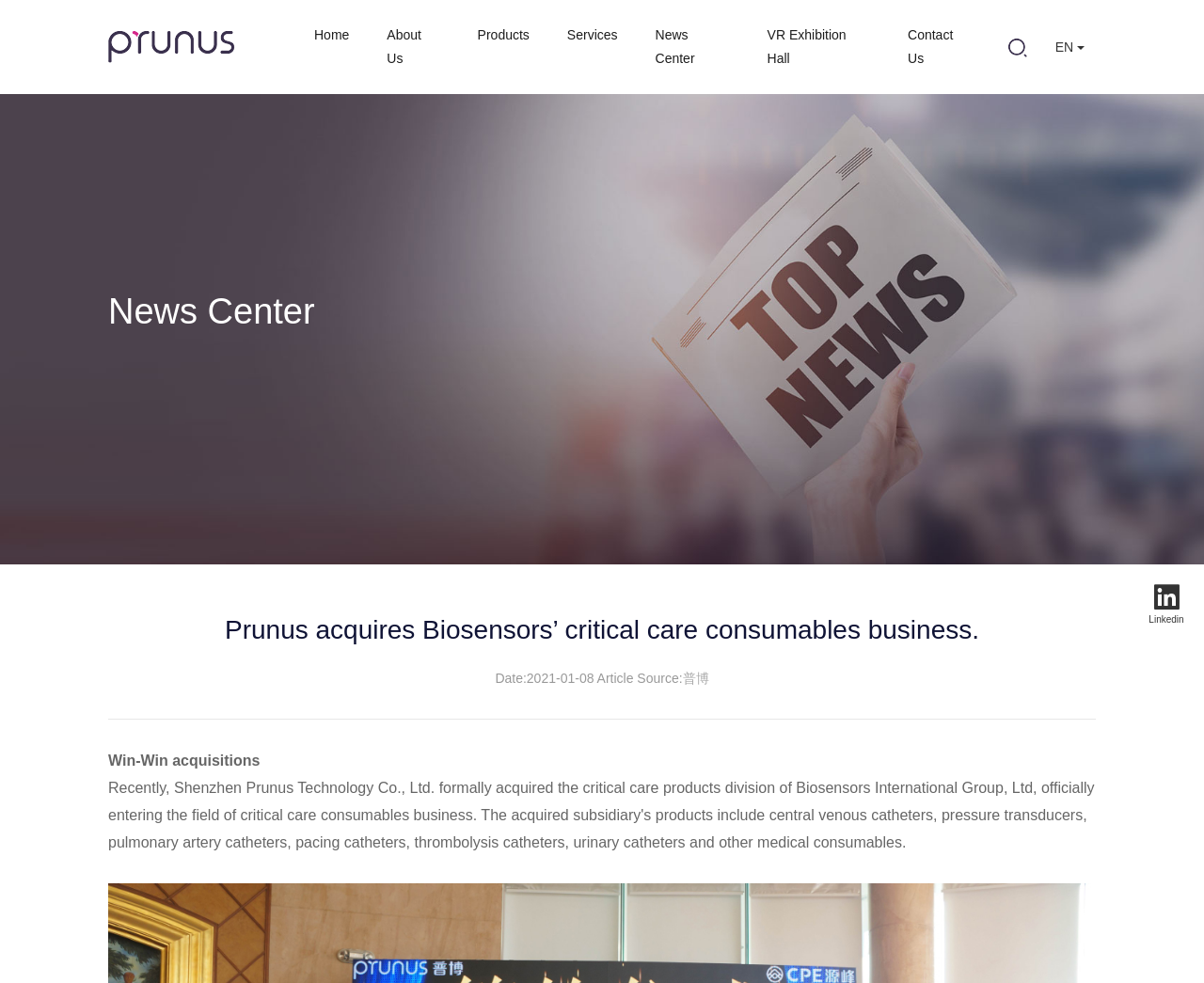What is the company's recent acquisition?
Answer with a single word or short phrase according to what you see in the image.

Biosensors' critical care consumables business